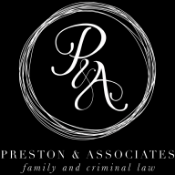What type of law does Preston & Associates specialize in?
We need a detailed and exhaustive answer to the question. Please elaborate.

The caption indicates that the firm's area of legal expertise is family and criminal law, as stated in the phrase 'family and criminal law' in a smaller font beneath the firm's full name.